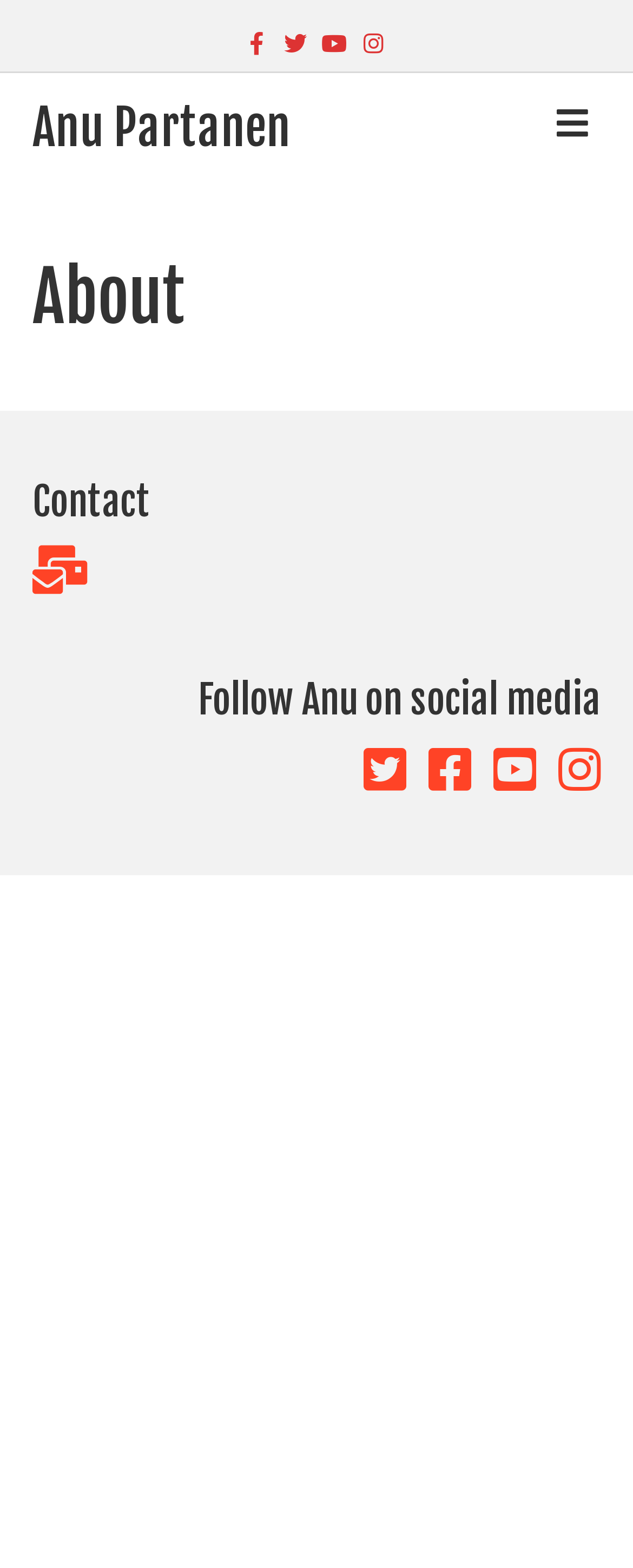Using the element description Modern Earth, predict the bounding box coordinates for the UI element. Provide the coordinates in (top-left x, top-left y, bottom-right x, bottom-right y) format with values ranging from 0 to 1.

None